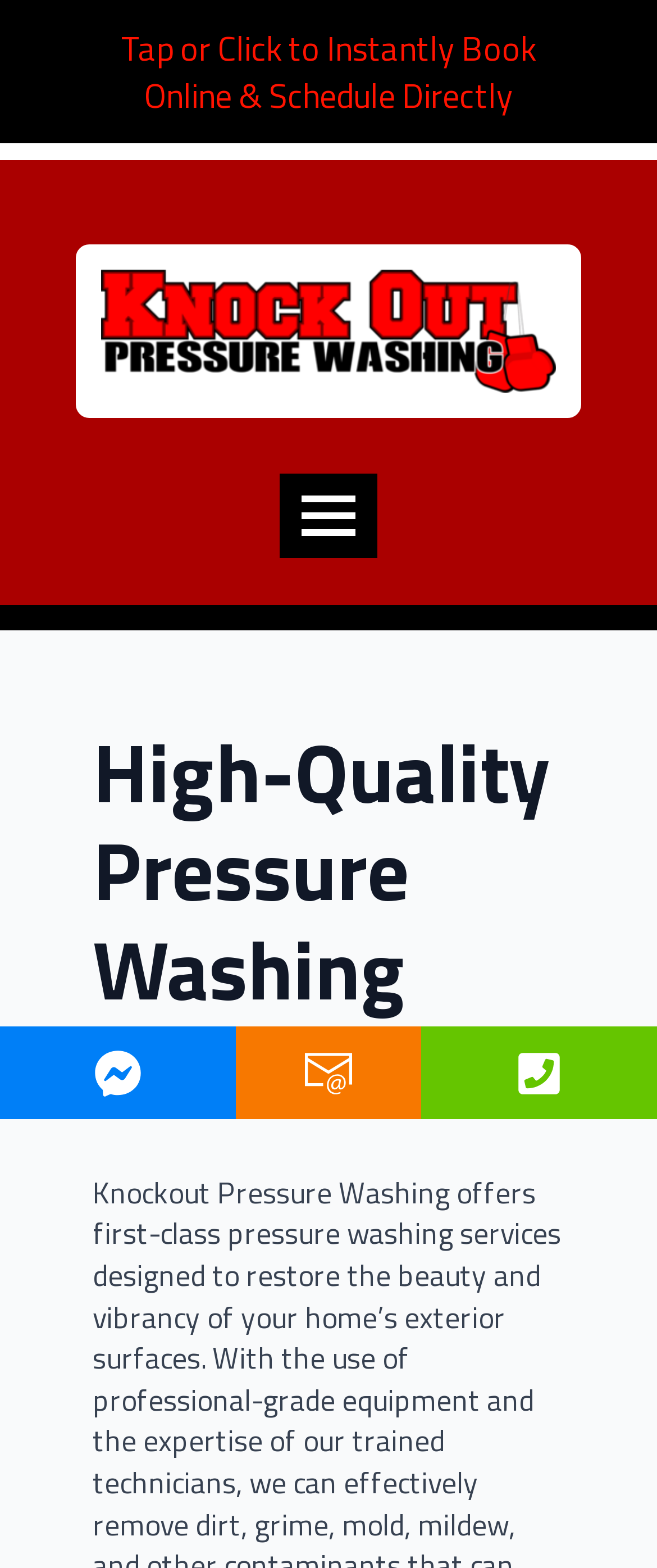Provide a one-word or brief phrase answer to the question:
How many images are at the top?

3